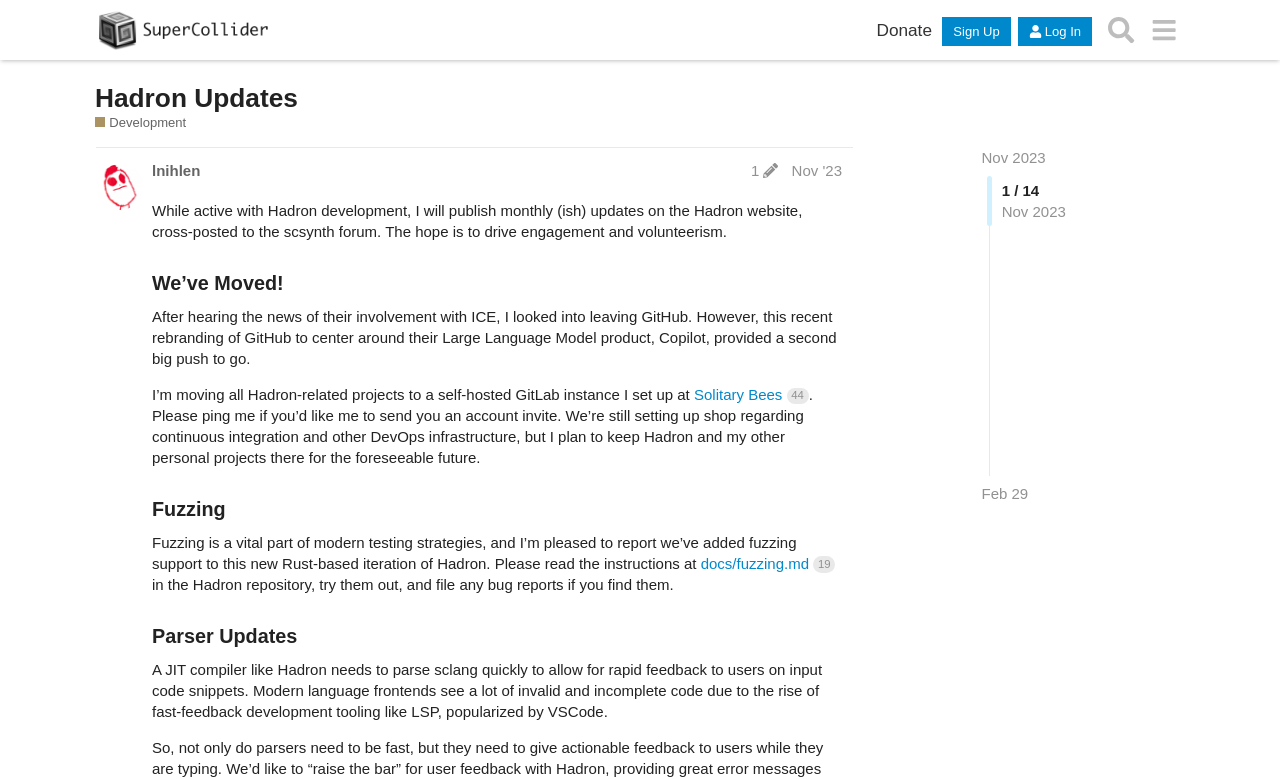How many links are there in the header section?
Please answer using one word or phrase, based on the screenshot.

4